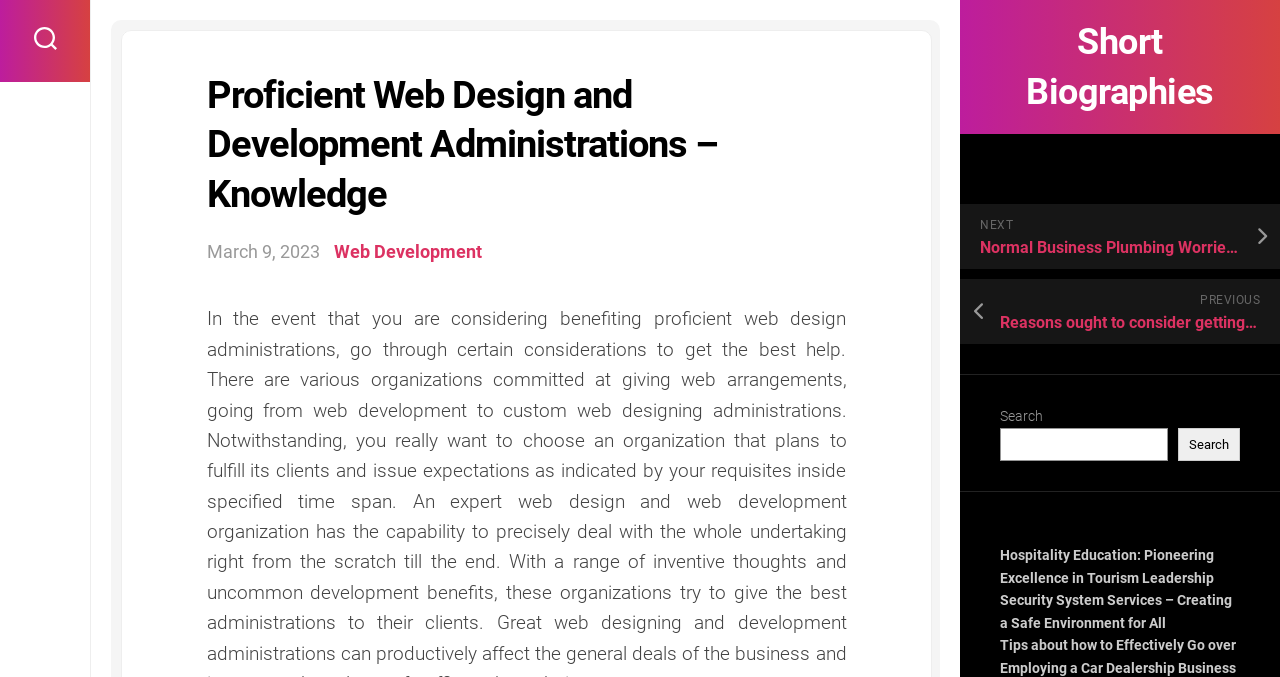Please identify the bounding box coordinates of the clickable element to fulfill the following instruction: "Read the recent post about Hospitality Education". The coordinates should be four float numbers between 0 and 1, i.e., [left, top, right, bottom].

[0.781, 0.808, 0.948, 0.865]